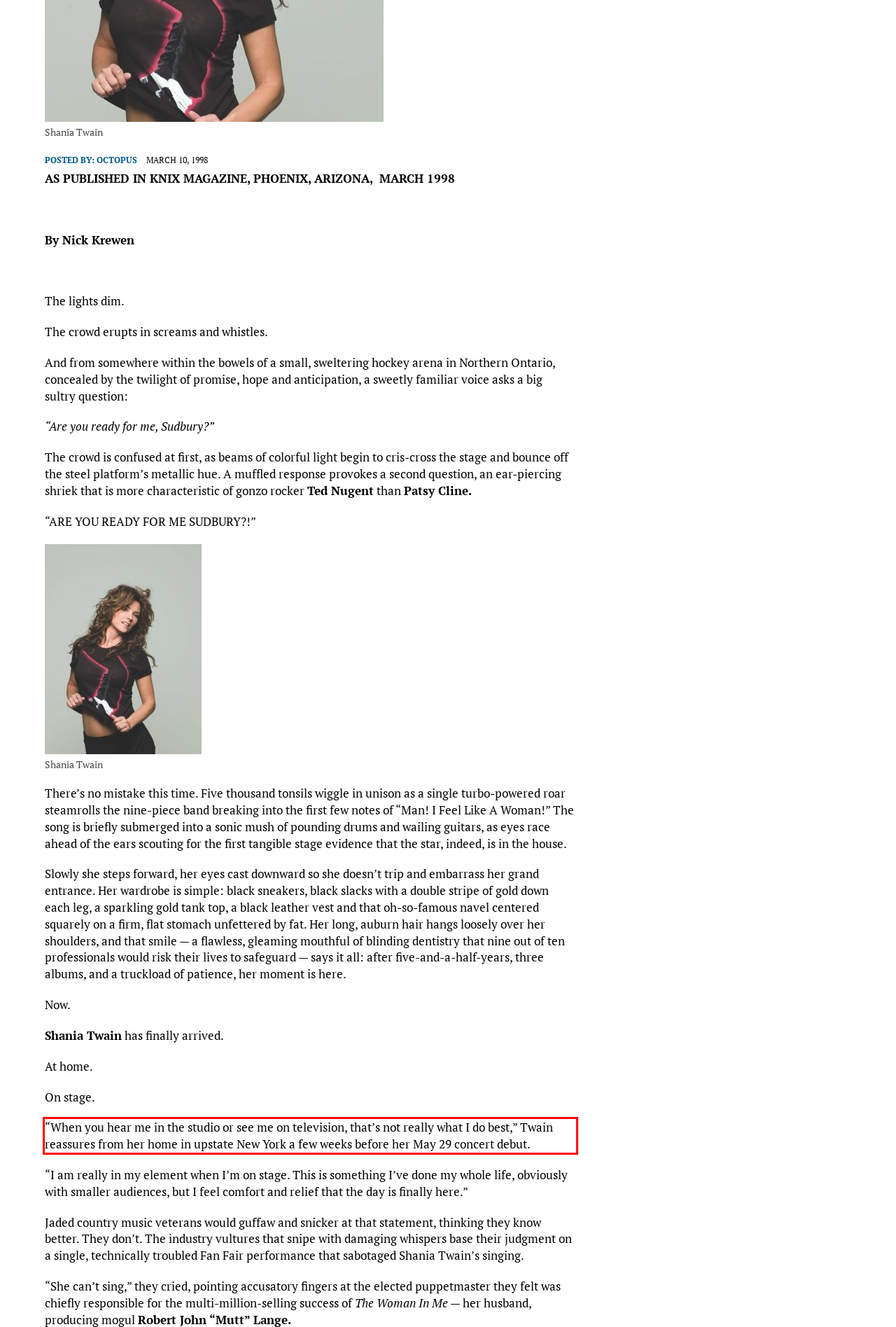You have a screenshot of a webpage, and there is a red bounding box around a UI element. Utilize OCR to extract the text within this red bounding box.

“When you hear me in the studio or see me on television, that’s not really what I do best,” Twain reassures from her home in upstate New York a few weeks before her May 29 concert debut.